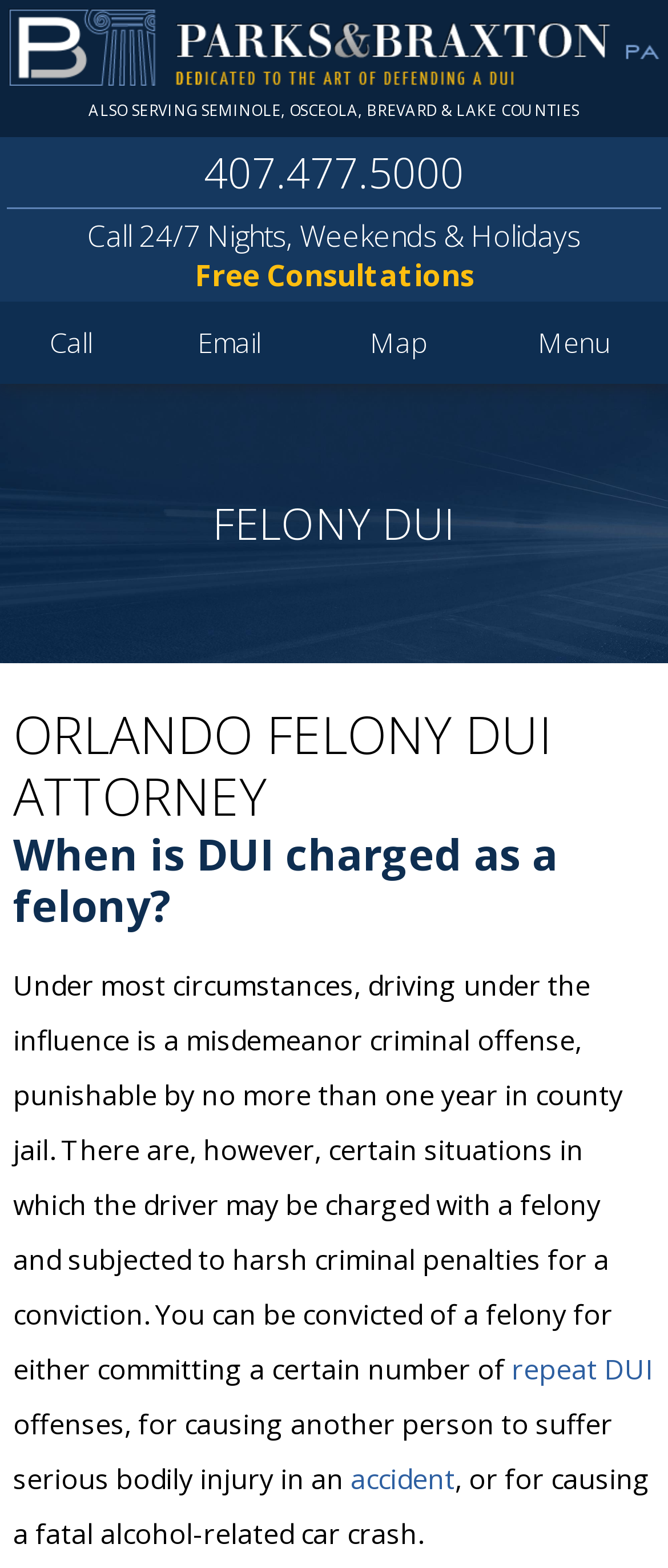Carefully observe the image and respond to the question with a detailed answer:
What is the name of the law firm?

The name of the law firm can be found in the top-left corner of the webpage, where it is written in a link format, 'Parks & Braxton, PA', which is also accompanied by an image with the same name.